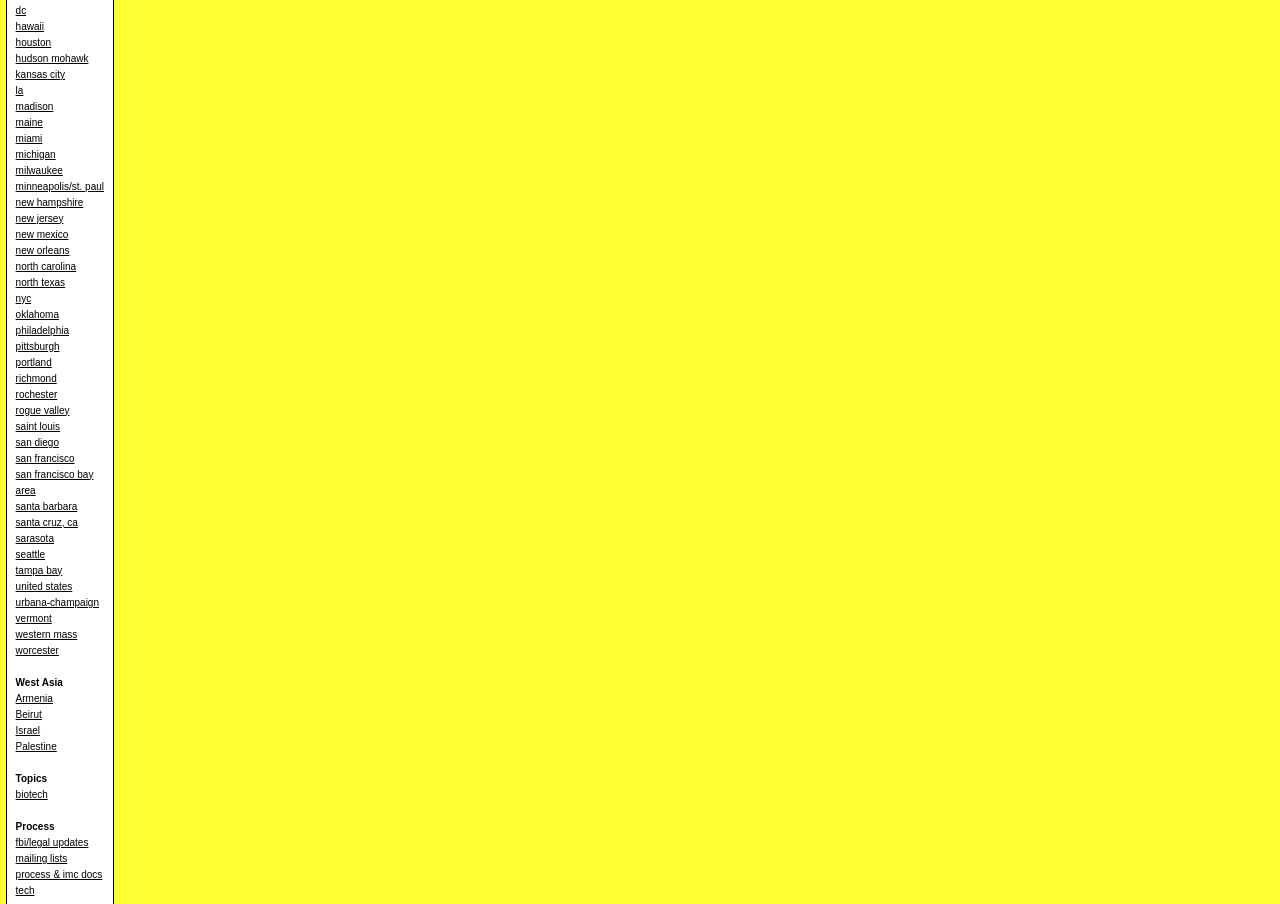Based on the image, please respond to the question with as much detail as possible:
How many links are listed under the 'West Asia' category?

Under the 'West Asia' category, there are four links listed: 'Armenia', 'Beirut', 'Israel', and 'Palestine'.